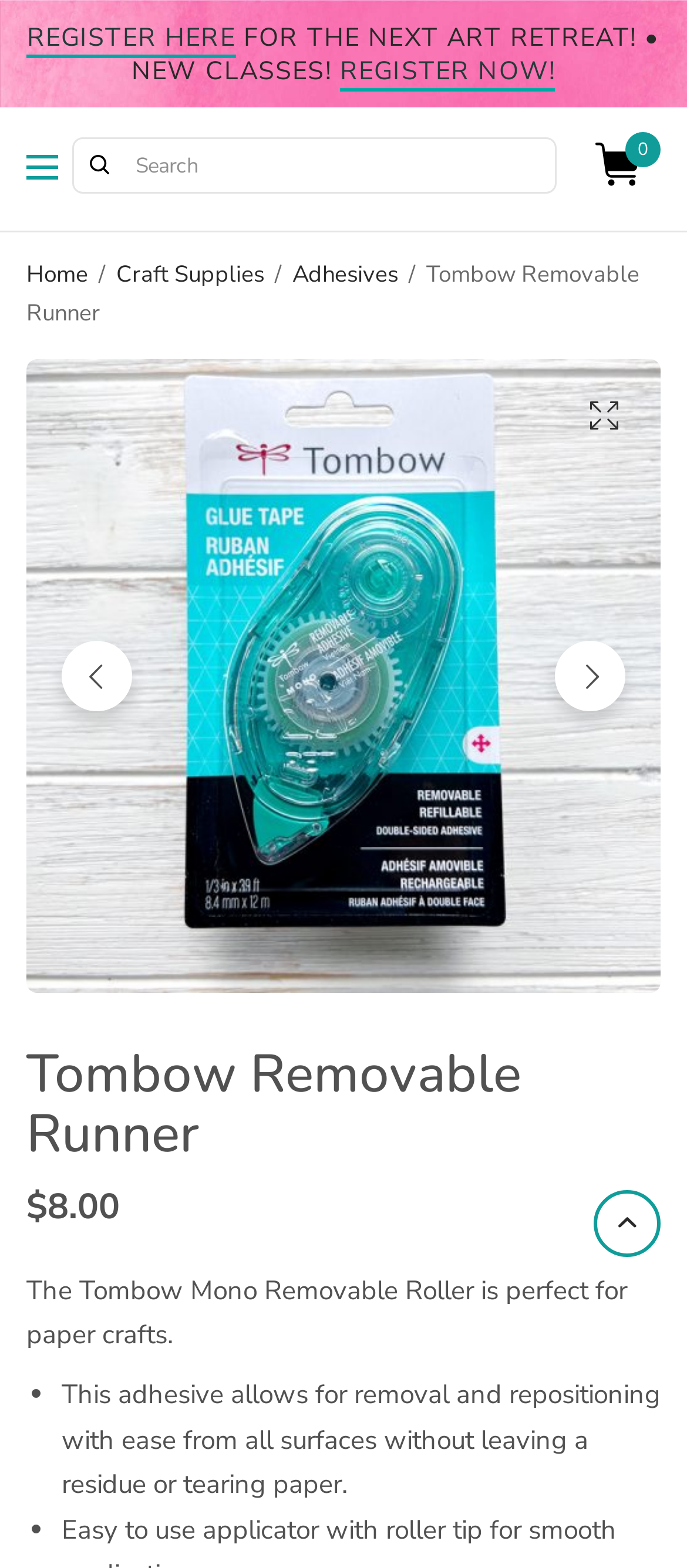Can you specify the bounding box coordinates of the area that needs to be clicked to fulfill the following instruction: "register for the next art retreat"?

[0.039, 0.012, 0.343, 0.037]